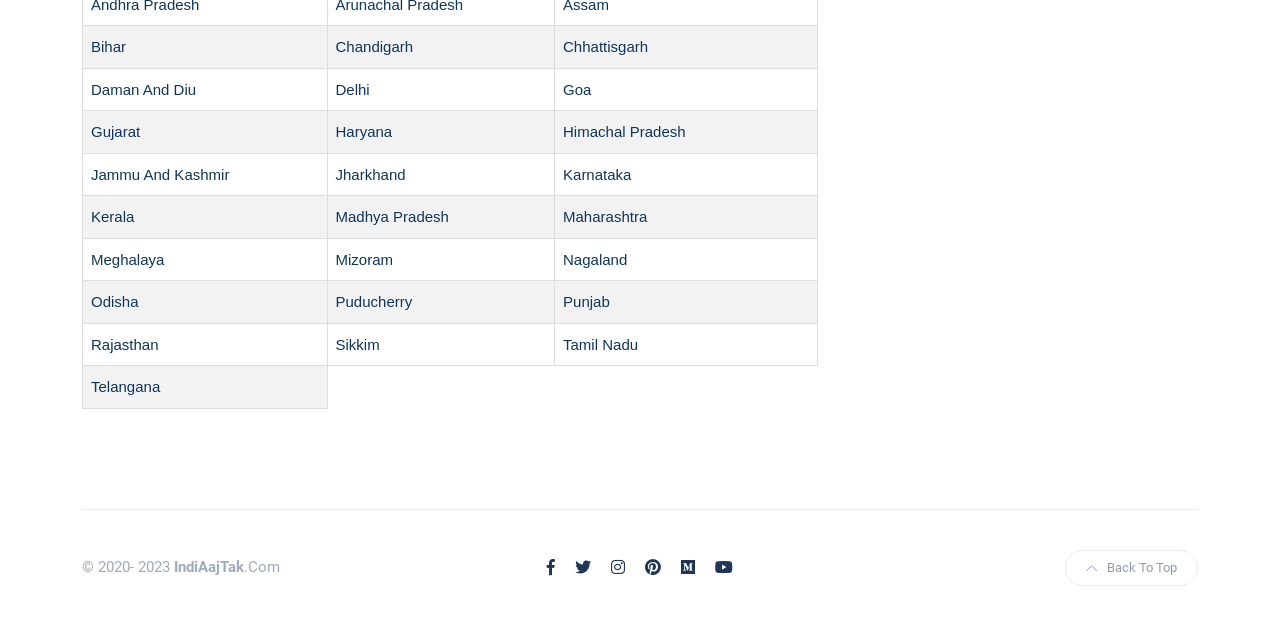Indicate the bounding box coordinates of the element that must be clicked to execute the instruction: "Click on Delhi". The coordinates should be given as four float numbers between 0 and 1, i.e., [left, top, right, bottom].

[0.262, 0.129, 0.289, 0.156]